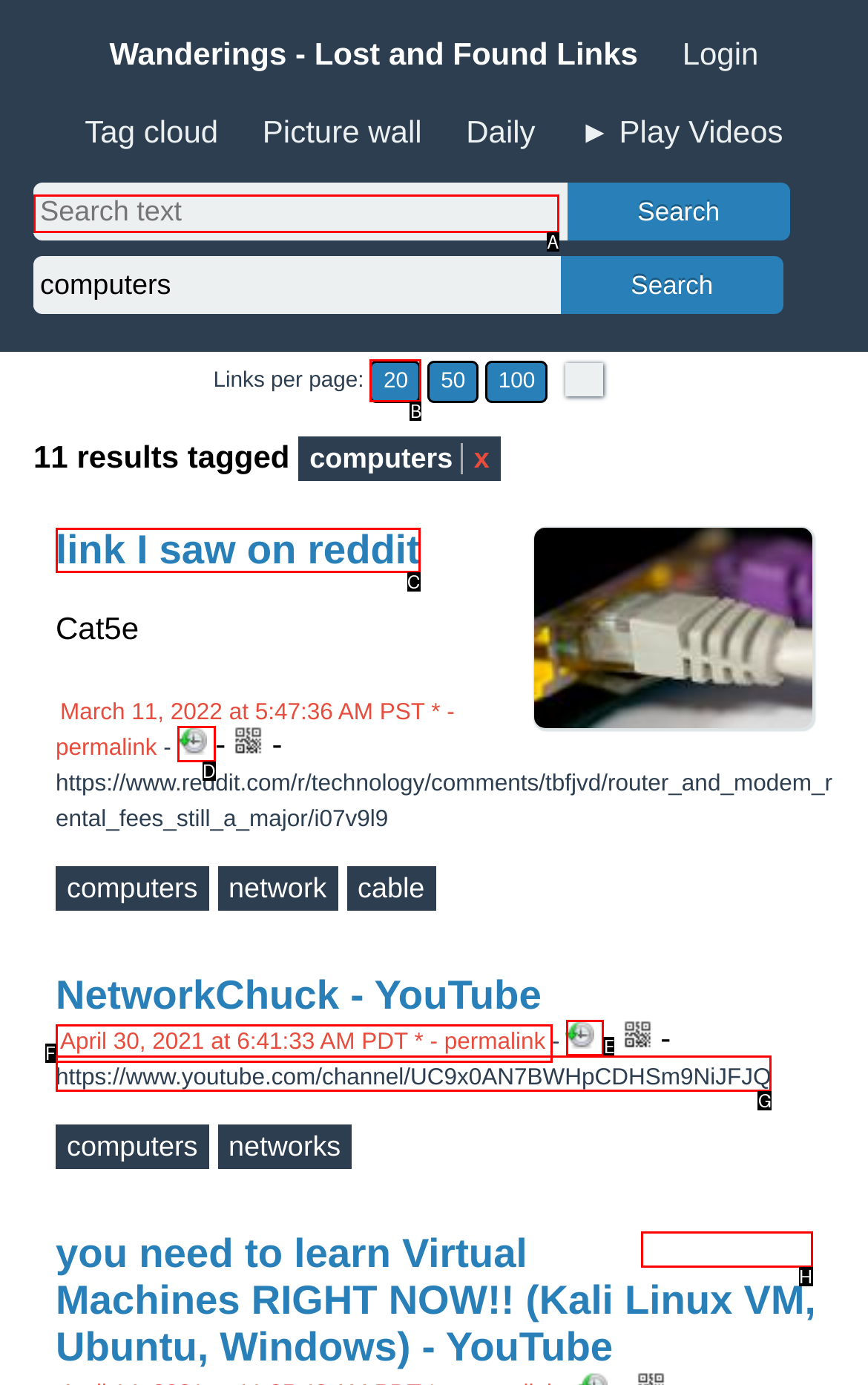Determine the option that best fits the description: September 2023
Reply with the letter of the correct option directly.

None